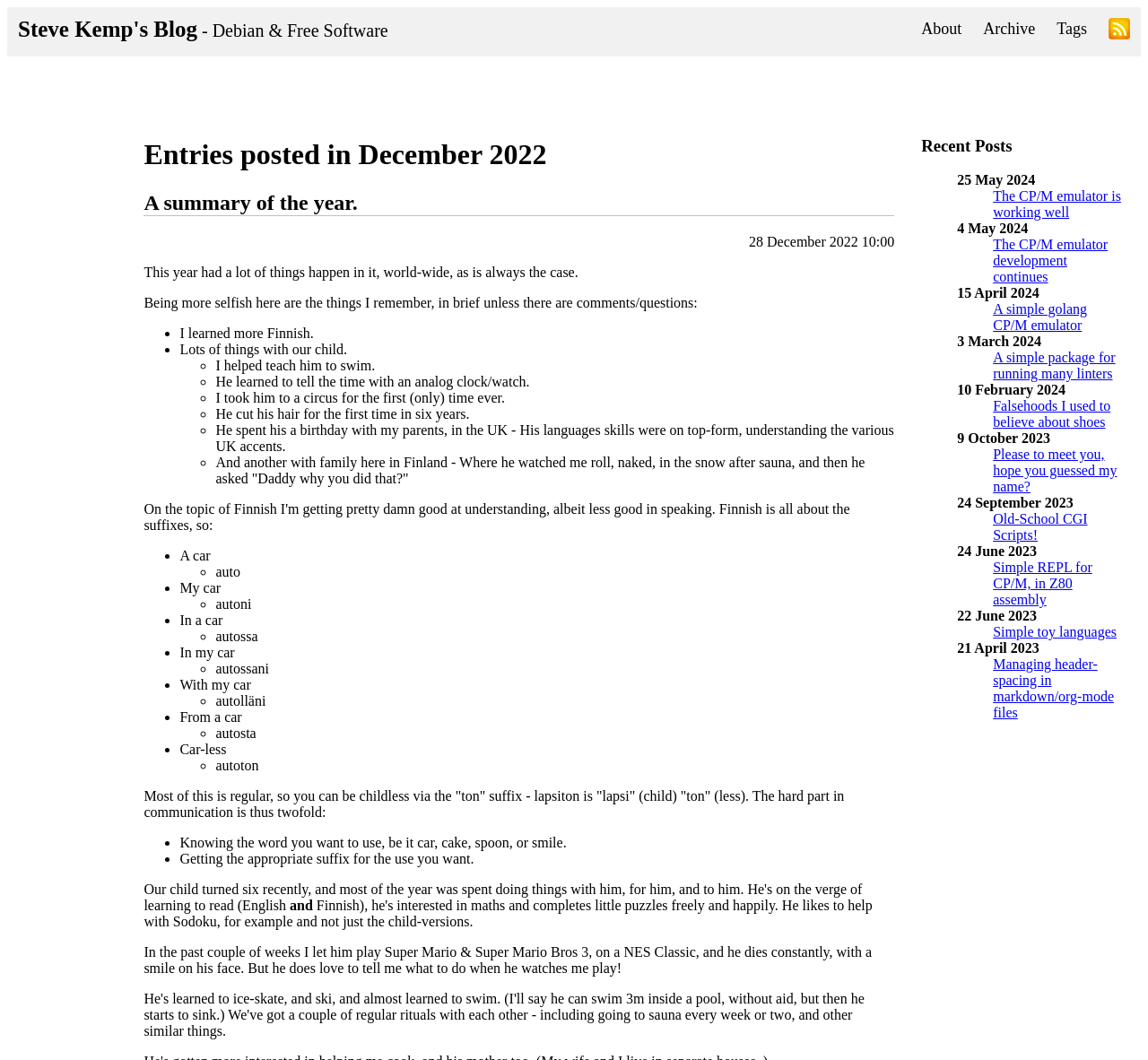Please specify the bounding box coordinates for the clickable region that will help you carry out the instruction: "Click the 'About' link".

[0.793, 0.007, 0.847, 0.048]